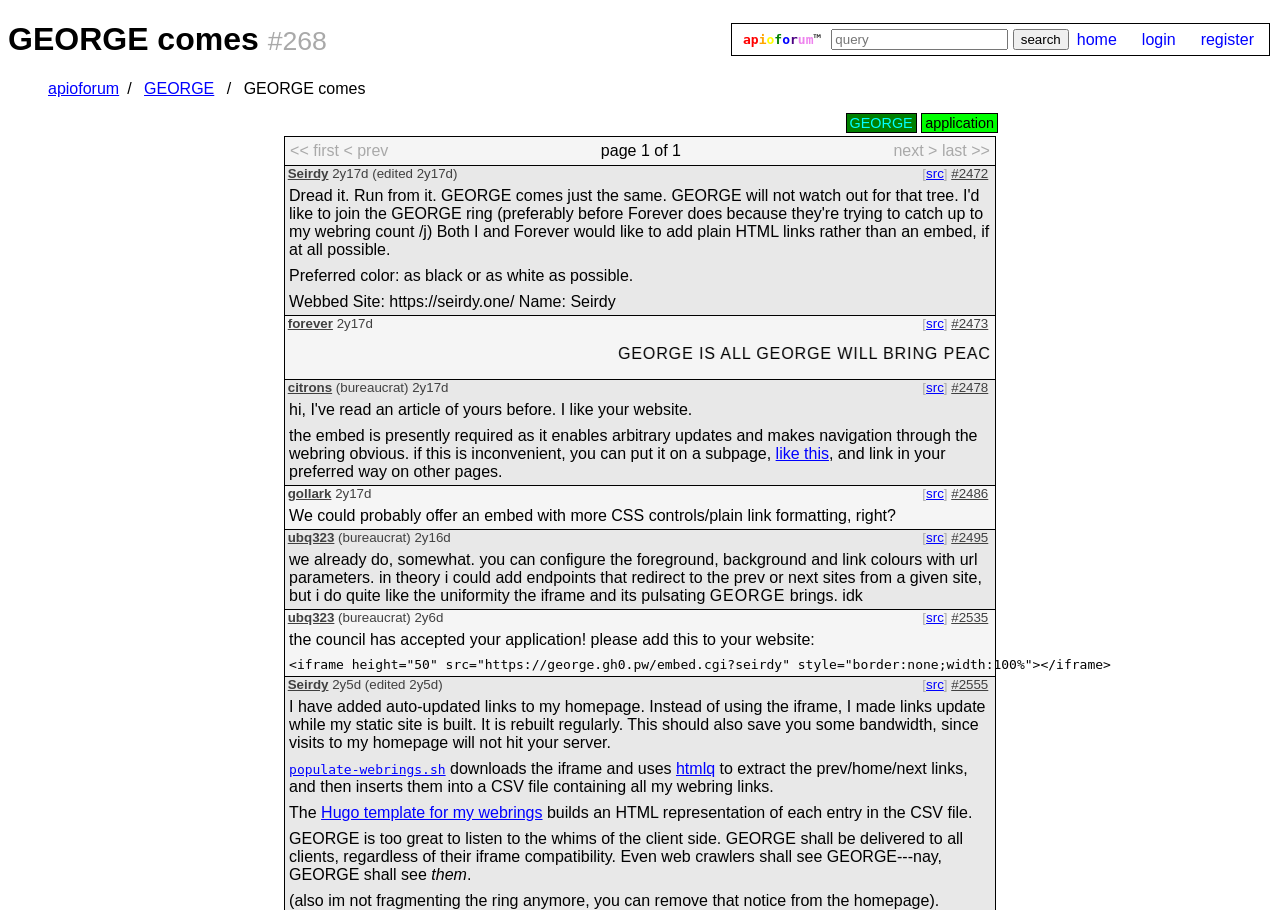Analyze the image and answer the question with as much detail as possible: 
What is the function of the searchbox?

The function of the searchbox can be inferred from its location and the presence of a search button next to it, which suggests that it is used for searching within the webpage or the application.